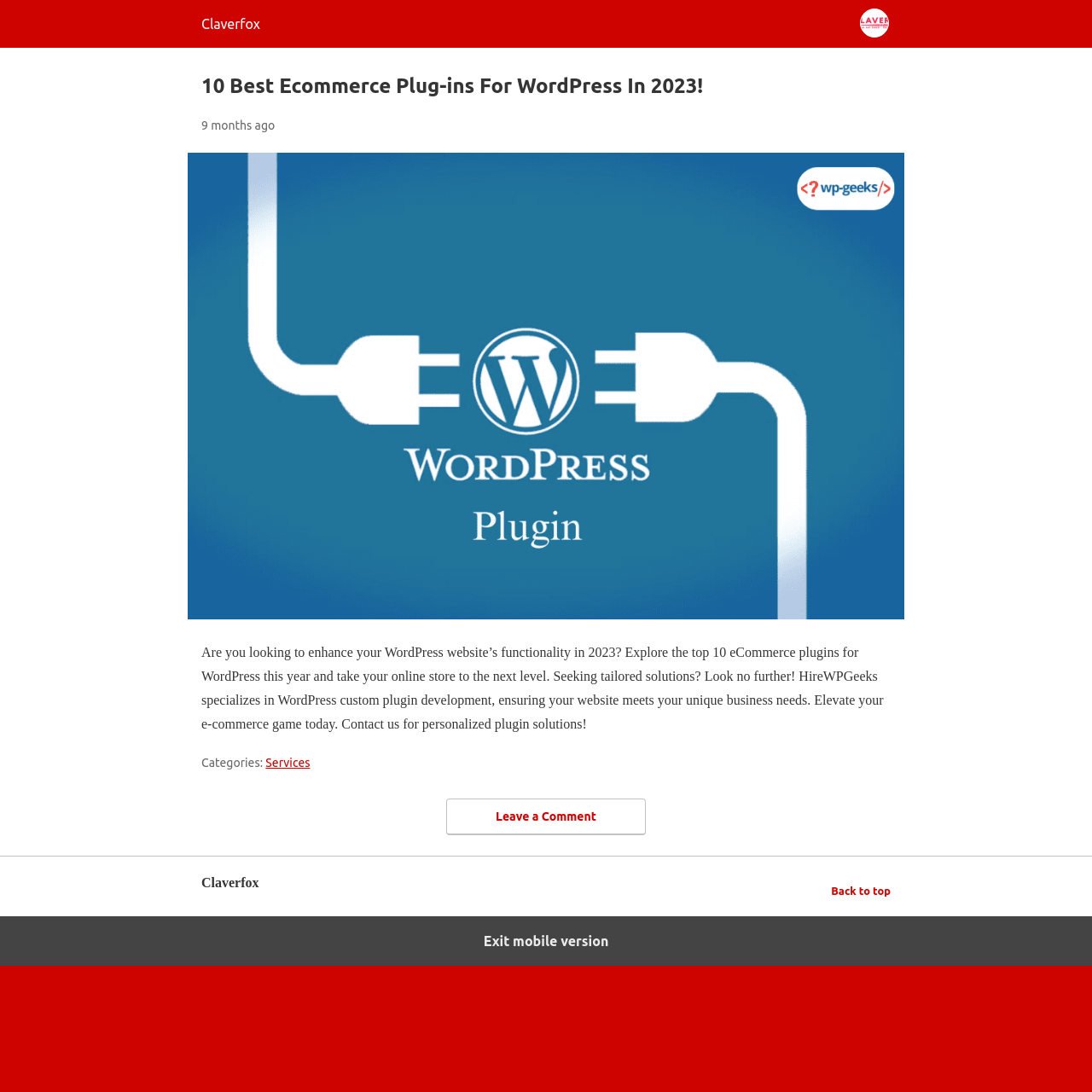Locate the bounding box of the UI element with the following description: "Claverfox".

[0.184, 0.015, 0.238, 0.029]